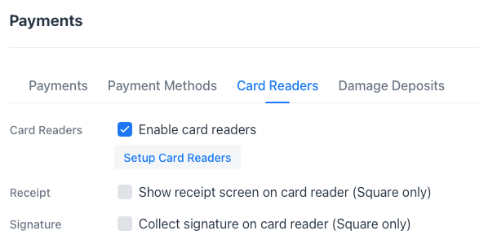Give a detailed account of the visual elements in the image.

This image depicts the "Card Readers" settings page within the Payments section of BookingCentral. It prominently features the "Enable card readers" checkbox, indicating that the function is activated. Below it, there is a "Setup Card Readers" button, allowing users to configure their card reader settings. Additionally, there are options for managing receipts and signatures specifically for Square card readers, showcasing the streamlined interface designed for efficient financial management within the platform. The overall layout emphasizes clarity and accessibility for users needing to manage their payment tools seamlessly.